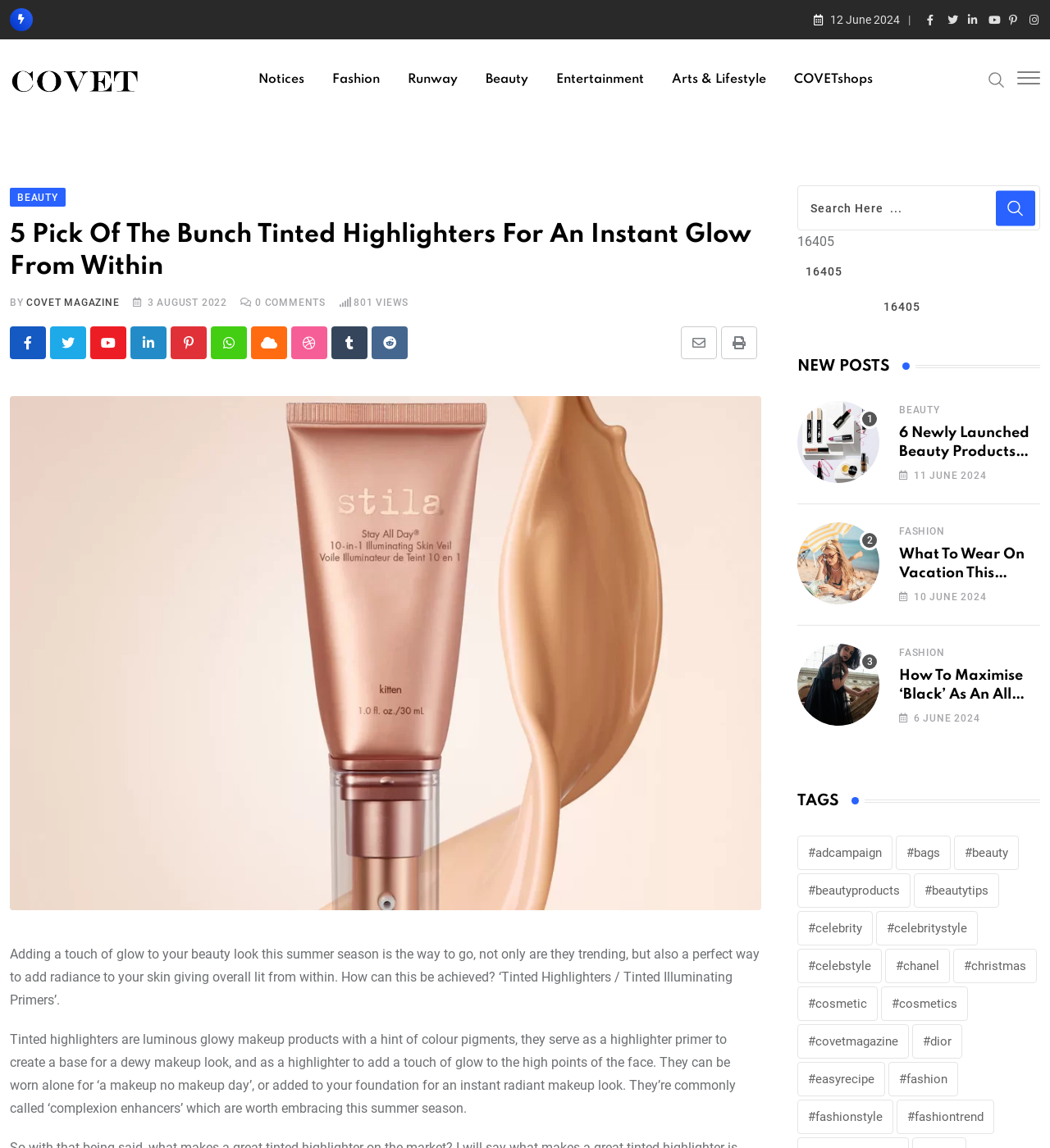Extract the bounding box coordinates of the UI element described: "parent_node: 16405 name="apbct_submit_id__search_form_16405" value="16405"". Provide the coordinates in the format [left, top, right, bottom] with values ranging from 0 to 1.

[0.759, 0.251, 0.991, 0.282]